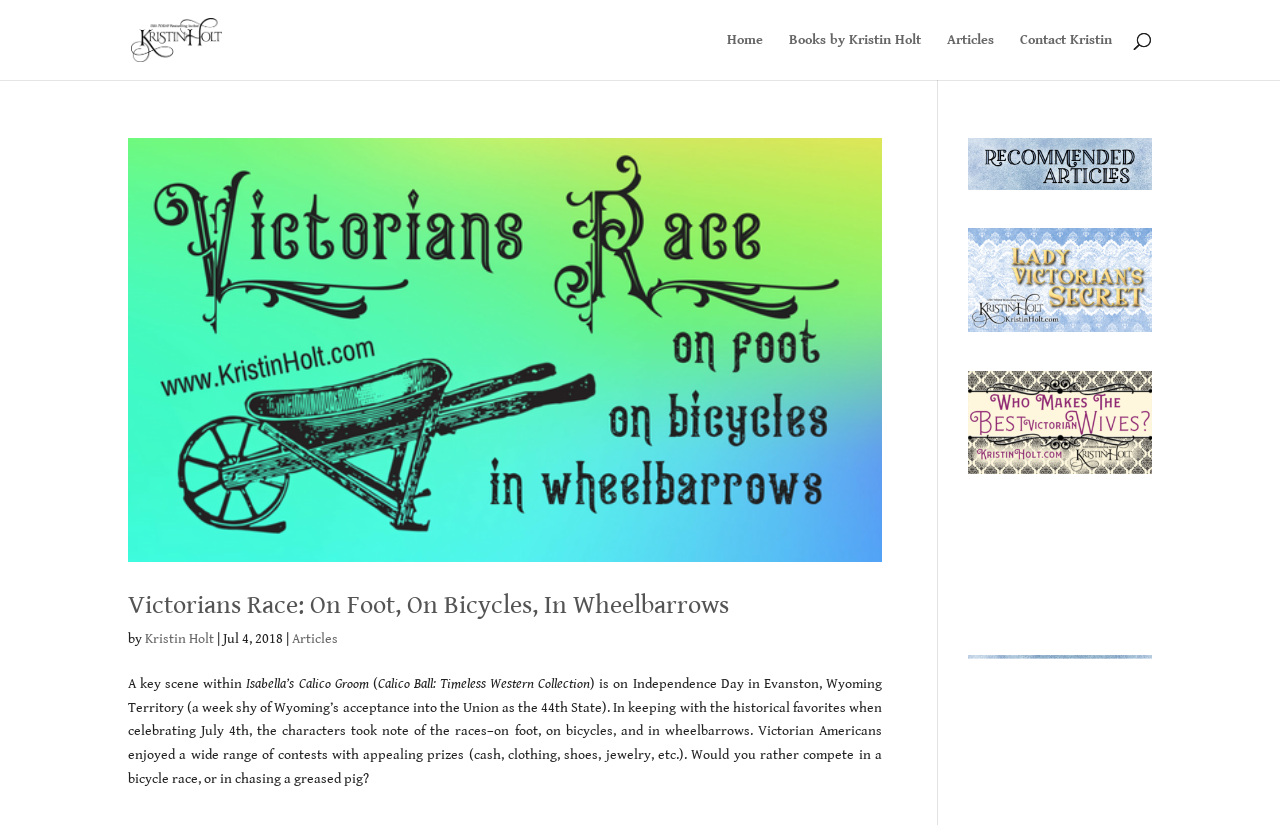Determine the bounding box for the described HTML element: "Books by Kristin Holt". Ensure the coordinates are four float numbers between 0 and 1 in the format [left, top, right, bottom].

[0.616, 0.04, 0.72, 0.097]